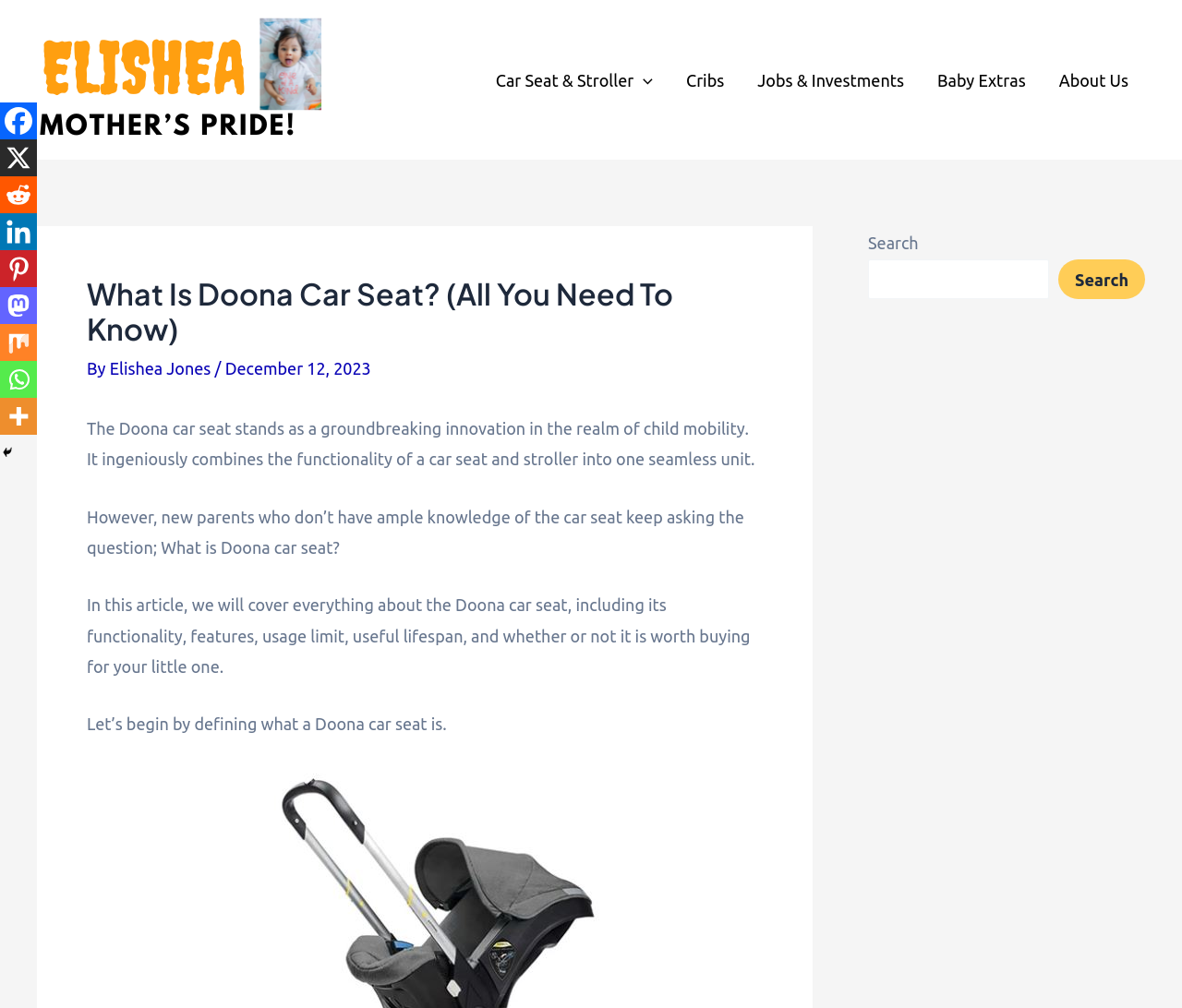Find the bounding box coordinates for the element described here: "title="More"".

[0.0, 0.395, 0.031, 0.431]